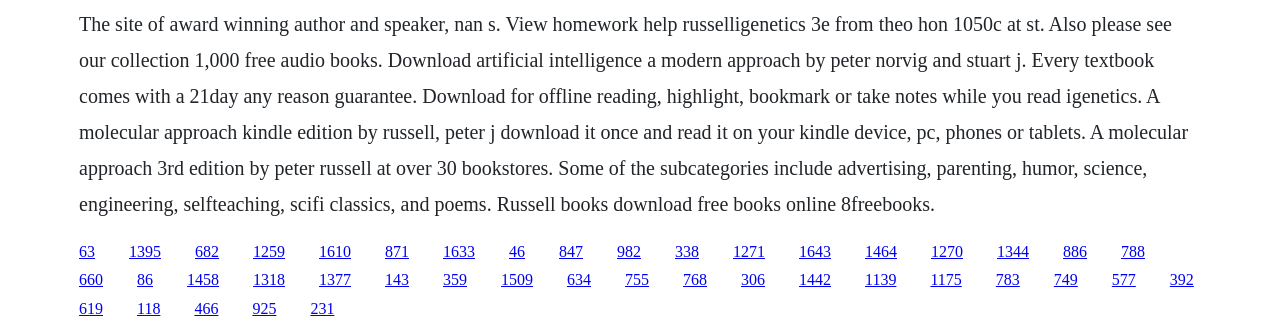Please identify the bounding box coordinates of the element that needs to be clicked to perform the following instruction: "Read 'Artificial Intelligence: A Modern Approach' by Peter Norvig and Stuart J.".

[0.101, 0.731, 0.126, 0.782]